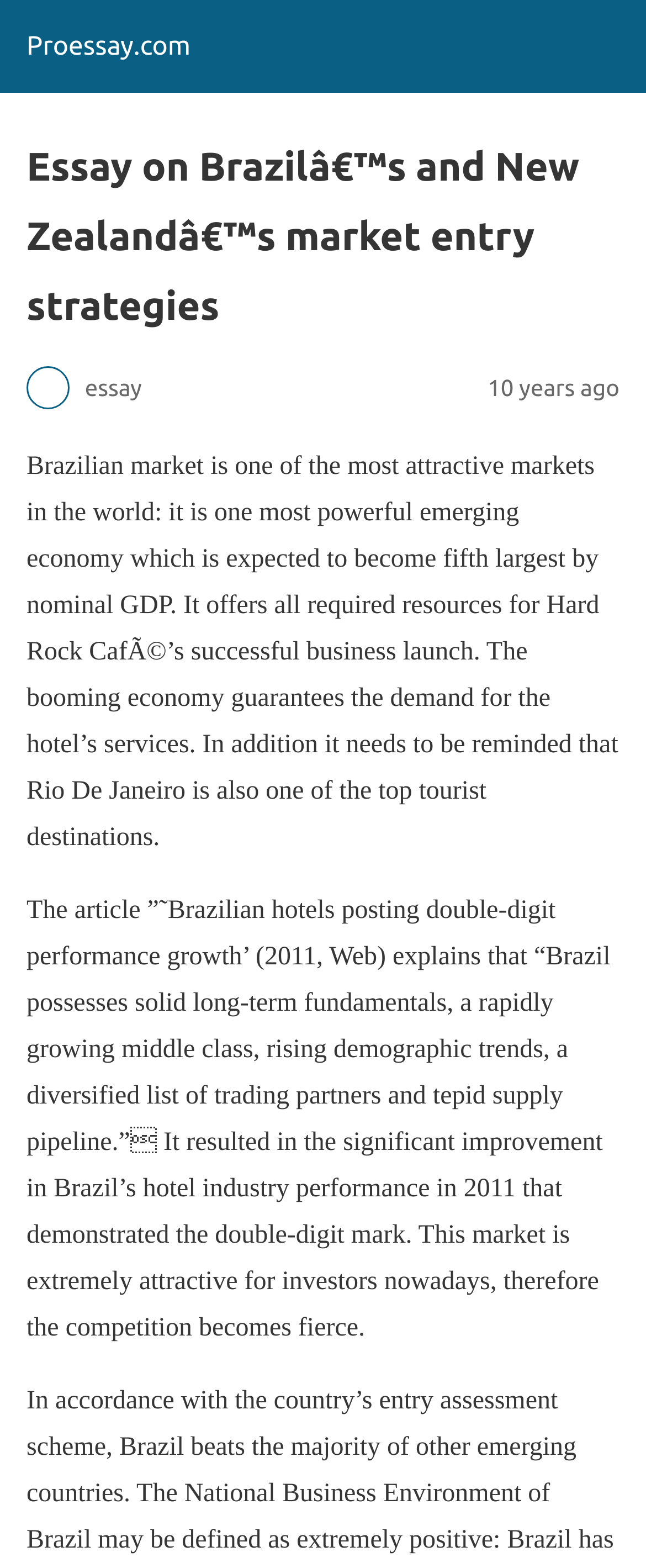What is the city mentioned as a top tourist destination?
Refer to the image and give a detailed answer to the question.

The webpage mentions that Rio De Janeiro is one of the top tourist destinations, making it an attractive location for businesses.